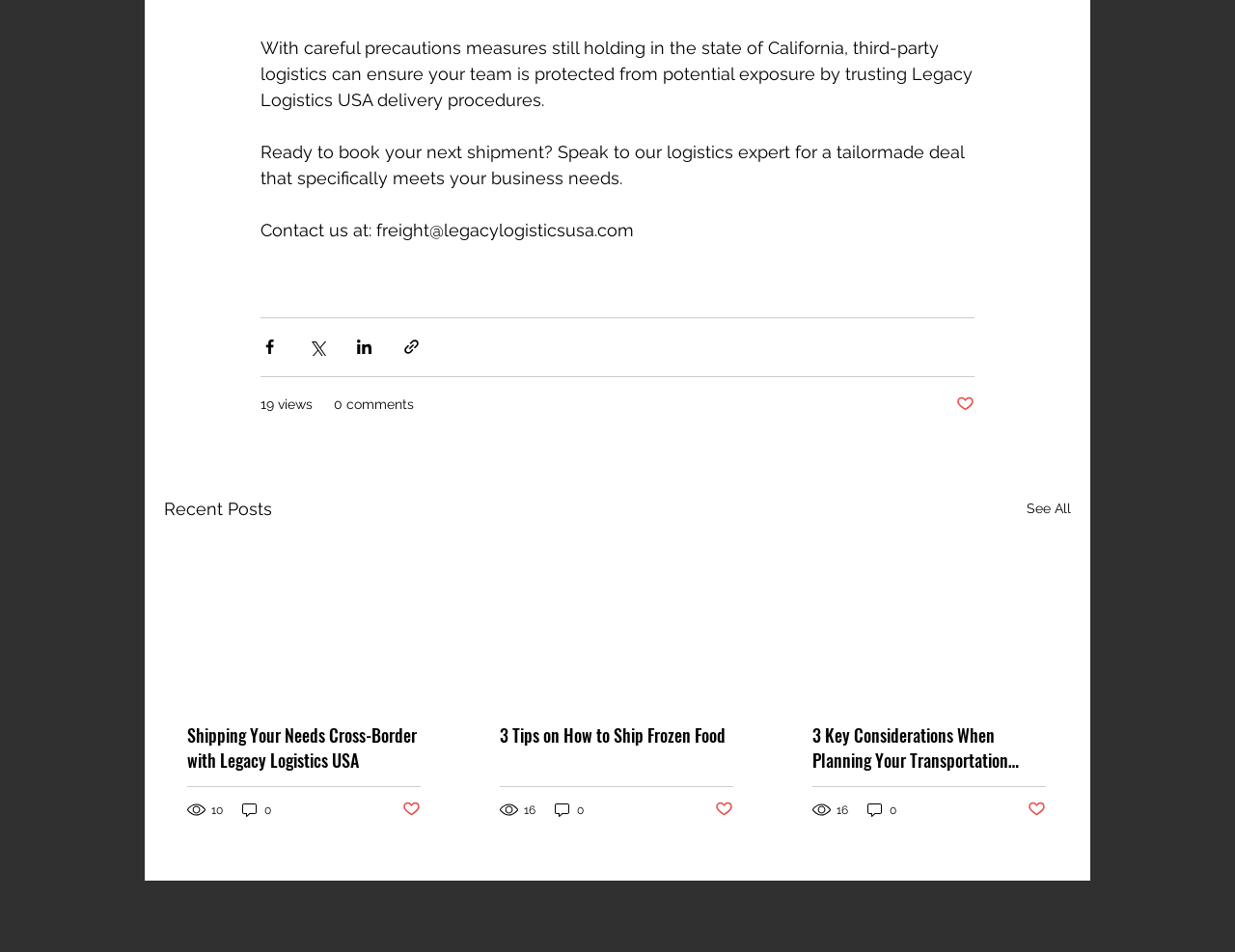Provide the bounding box coordinates of the HTML element this sentence describes: "0 comments". The bounding box coordinates consist of four float numbers between 0 and 1, i.e., [left, top, right, bottom].

[0.27, 0.414, 0.335, 0.436]